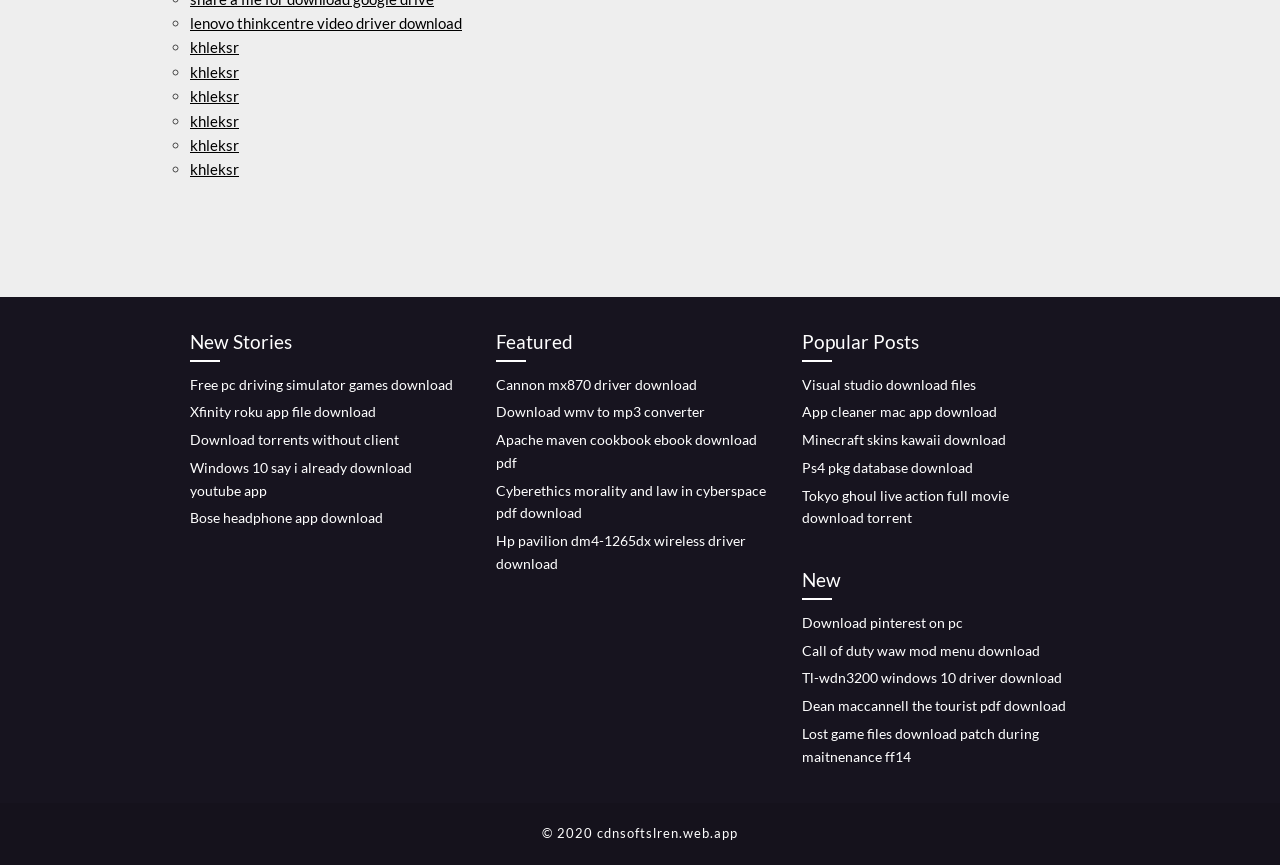Refer to the image and provide an in-depth answer to the question: 
How many sections are there on the webpage?

There are four sections on the webpage, namely 'New Stories', 'Featured', 'Popular Posts', and 'New', each with its own set of links.